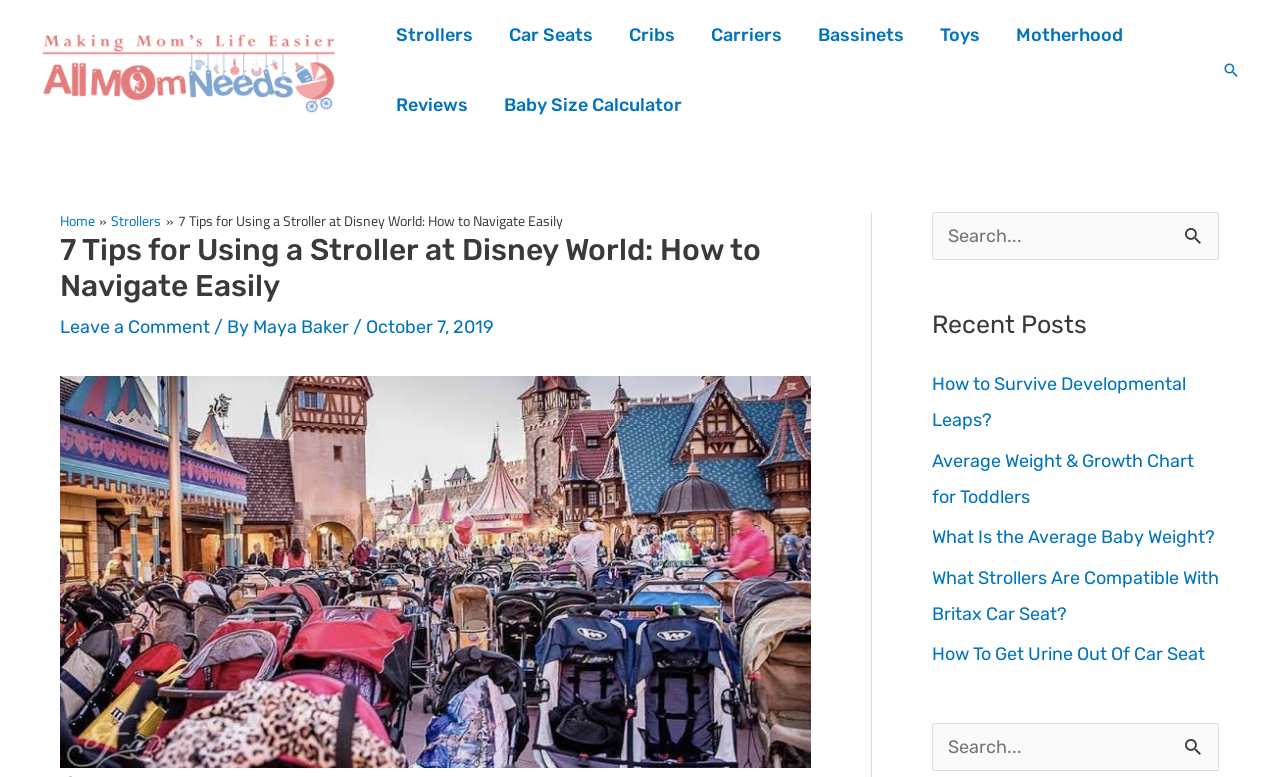Provide a thorough description of this webpage.

This webpage is about providing tips for using a stroller at Disney World. At the top left, there is a logo of "AllMomNeeds" with a link to the website's homepage. Next to it, there is a navigation menu with categories such as "Strollers", "Car Seats", "Cribs", and more. 

On the top right, there is a search icon link, which when clicked, reveals a breadcrumbs navigation menu showing the current page's path, starting from the "Home" page, then "Strollers", and finally the current page "7 Tips for Using a Stroller at Disney World: How to Navigate Easily". Below the breadcrumbs, there is a header with the same title as the page, followed by a link to leave a comment, the author's name "Maya Baker", and the date "October 7, 2019". 

Below the header, there is a large figure or image taking up most of the width of the page. On the right side of the page, there are three complementary sections. The first section has a search box with a label "Search for:" and a search button. The second section is titled "Recent Posts" and lists five links to recent articles, including "How to Survive Developmental Leaps?" and "What Is the Average Baby Weight?". The third section is another search box with a label "Search..." and a search button.